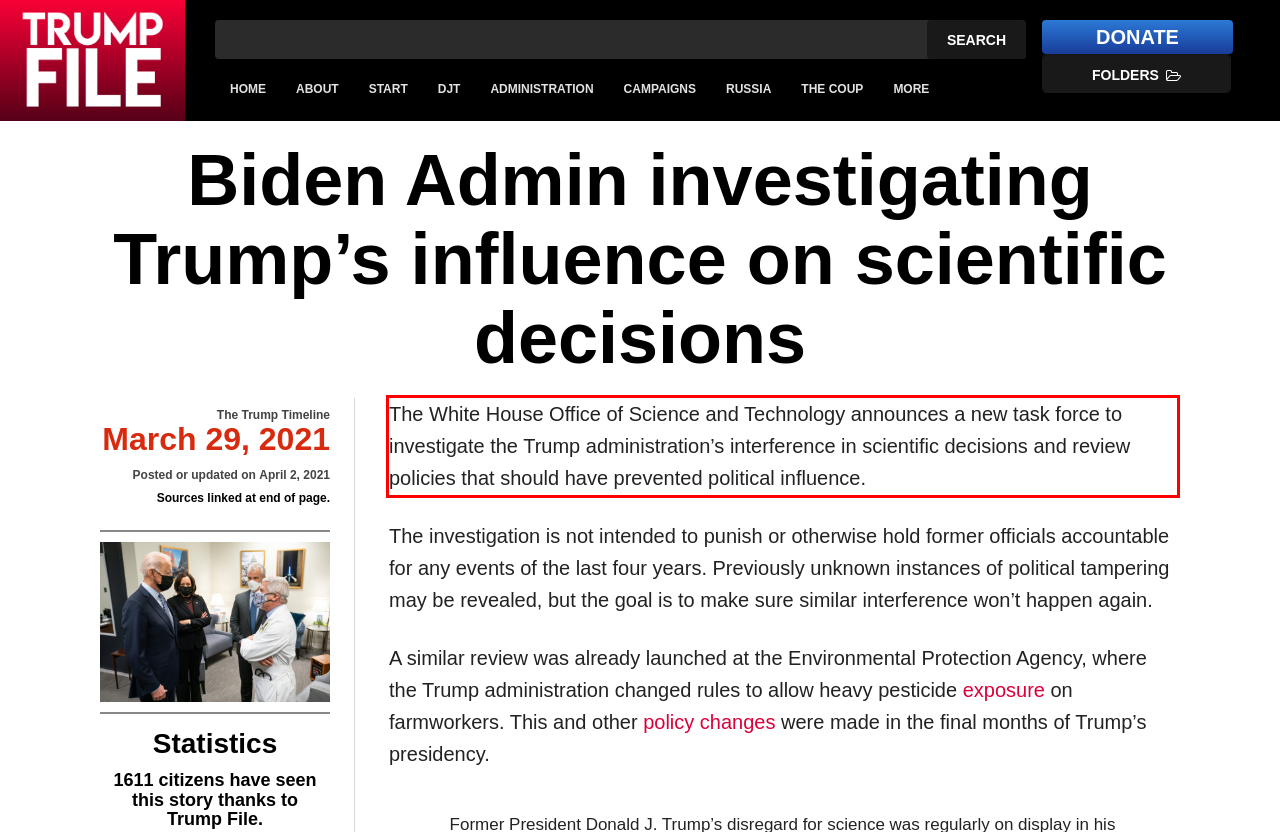Using OCR, extract the text content found within the red bounding box in the given webpage screenshot.

The White House Office of Science and Technology announces a new task force to investigate the Trump administration’s interference in scientific decisions and review policies that should have prevented political influence.